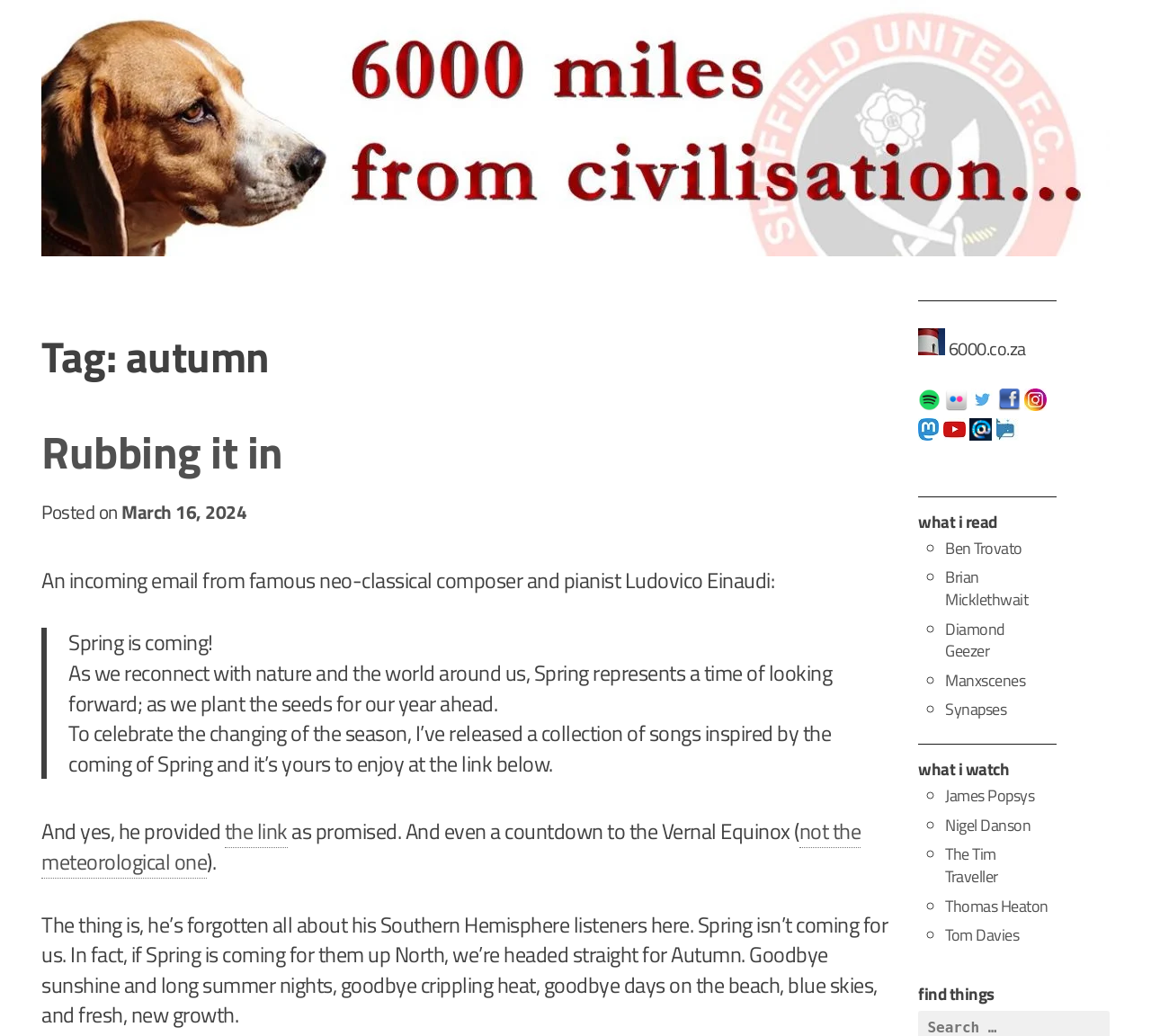Could you locate the bounding box coordinates for the section that should be clicked to accomplish this task: "Open the link to Ludovico Einaudi's collection of songs".

[0.195, 0.787, 0.25, 0.819]